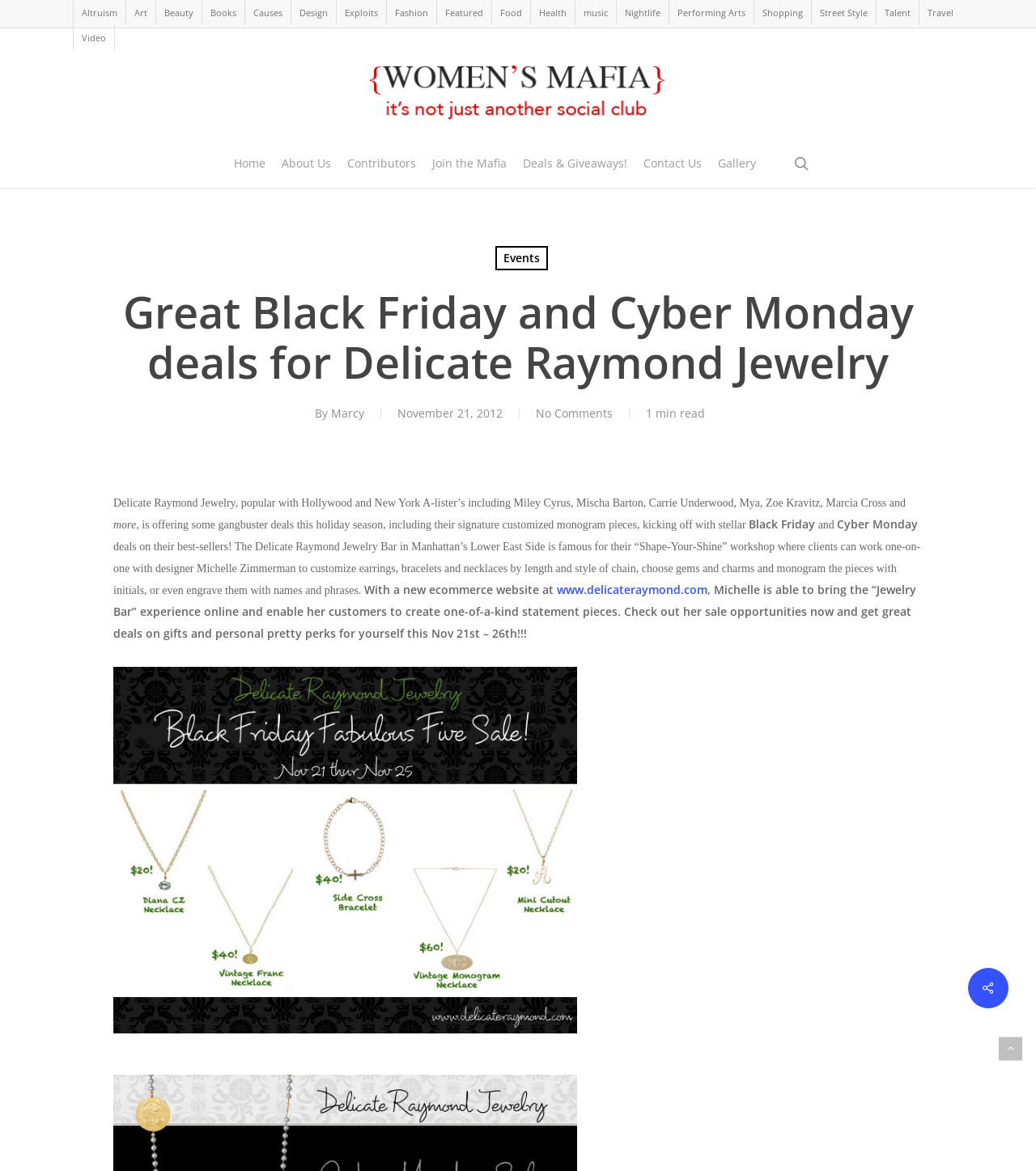Find and specify the bounding box coordinates that correspond to the clickable region for the instruction: "Visit the 'Home' page".

[0.225, 0.133, 0.256, 0.147]